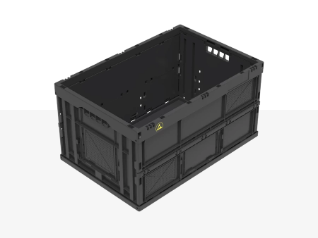Explain the image thoroughly, mentioning every notable detail.

The image showcases a black conductive folding box, designed for versatility and durability in various storage and transportation applications. Featuring a robust construction with ventilation holes, this box is ideal for safely containing sensitive electronic components. It exemplifies an innovative design approach, making it suitable for both industrial and personal use. The box's sleek aesthetic and practical features highlight its utility in modern logistical solutions, emphasizing the importance of secure and efficient storage options.